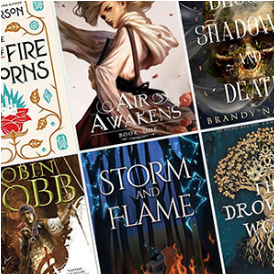What genre is the literature?
Use the image to answer the question with a single word or phrase.

Young adult fantasy